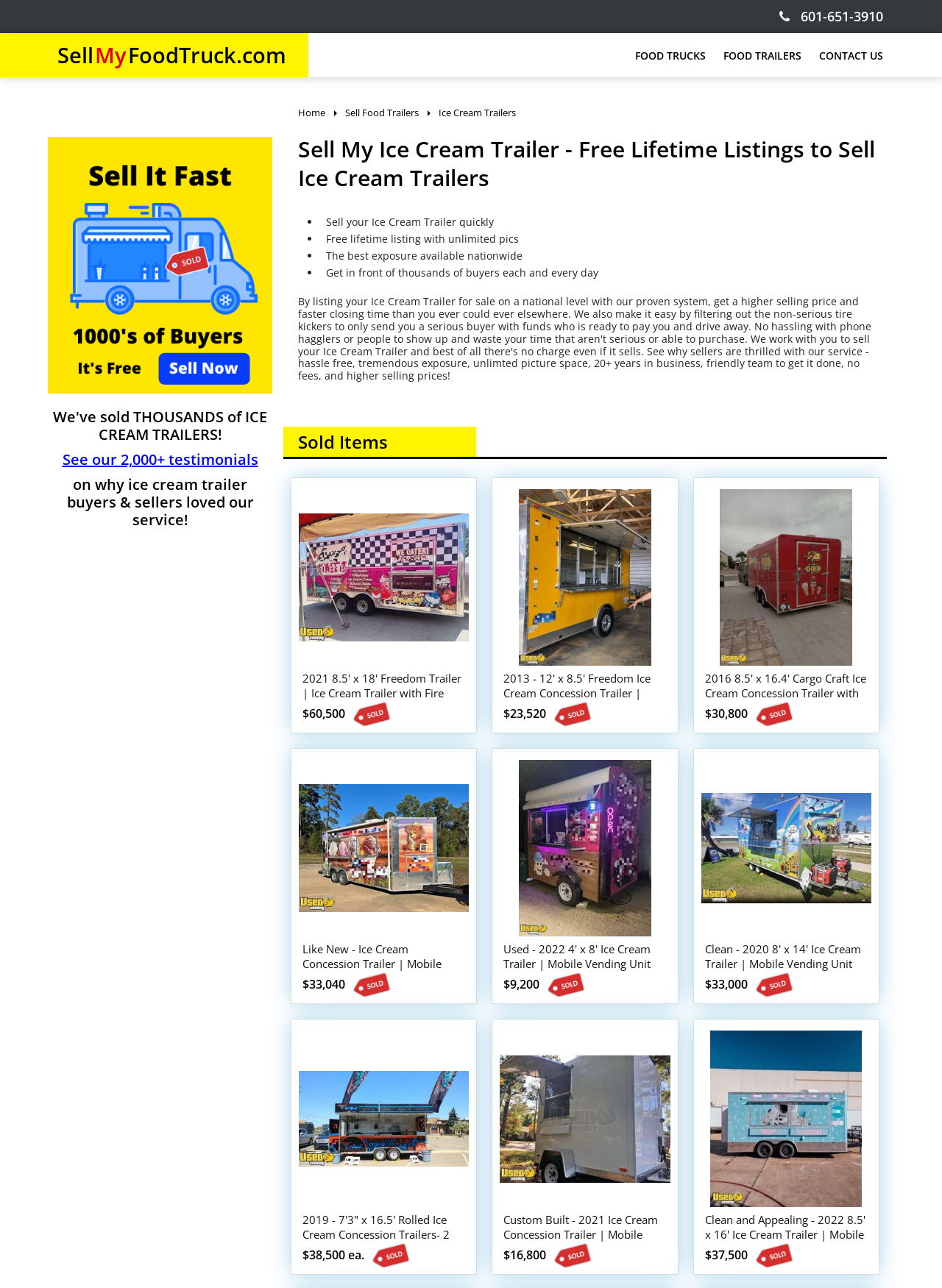How many links are available in the top navigation menu?
Answer the question with a thorough and detailed explanation.

By examining the webpage structure, I counted 4 links in the top navigation menu, which are 'FOOD TRUCKS', 'FOOD TRAILERS', 'CONTACT US', and 'Sell food truck fast'.